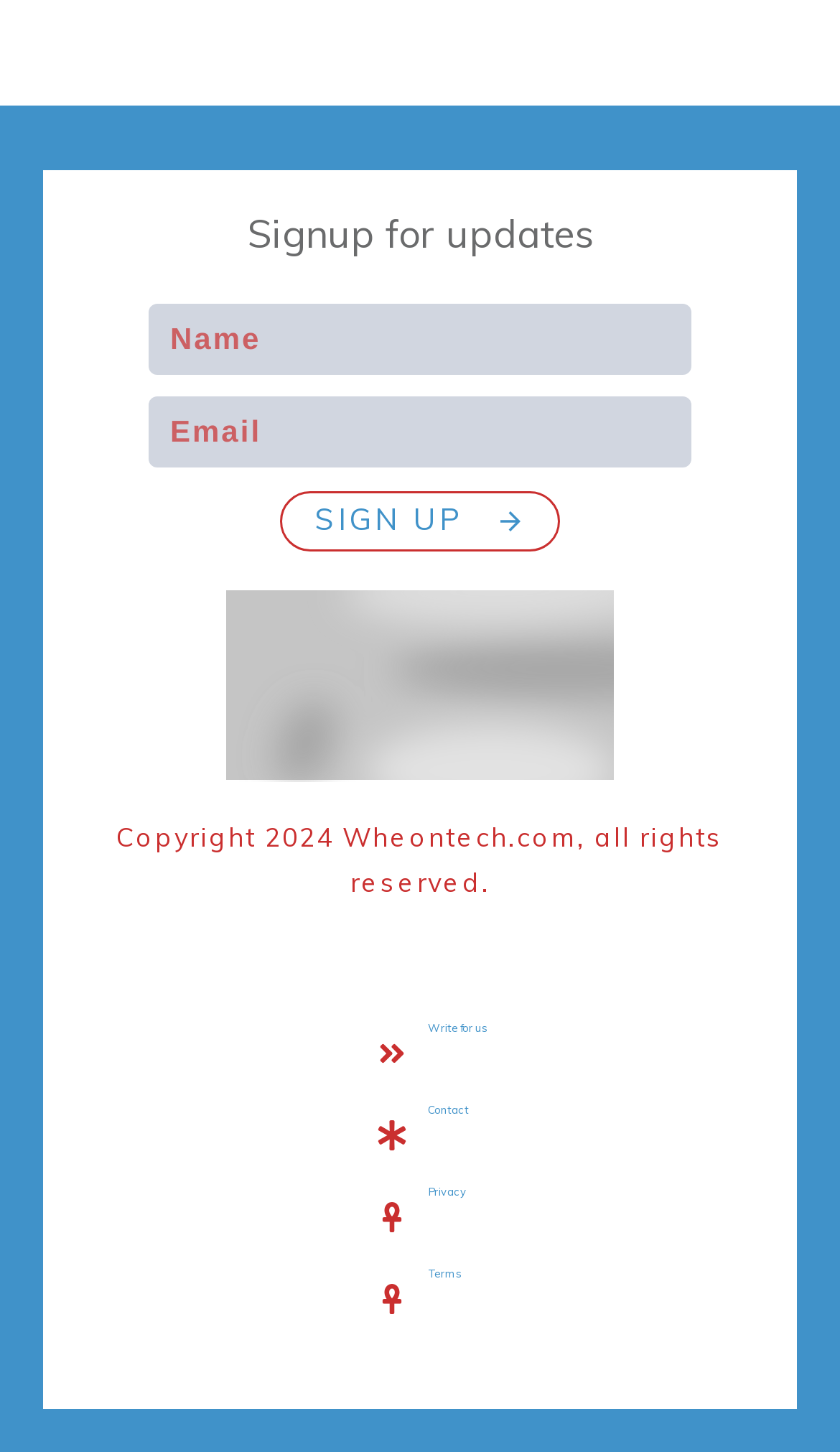Can you find the bounding box coordinates for the element to click on to achieve the instruction: "Enter your name"?

[0.177, 0.209, 0.823, 0.259]